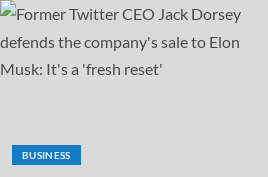Give a complete and detailed account of the image.

The image illustrates an article featuring a headline that states, "Former Twitter CEO Jack Dorsey defends the company's sale to Elon Musk: It's a 'fresh reset'." This piece appears under the "BUSINESS" category, suggesting its focus on significant developments in the corporate world. The content likely delves into Dorsey's perspective on the sale, highlighting themes of transformation and new beginnings following corporate transitions. The date associated with the article indicates it was published on April 21, 2024, providing relevant context for any discussions surrounding the sale and its implications.